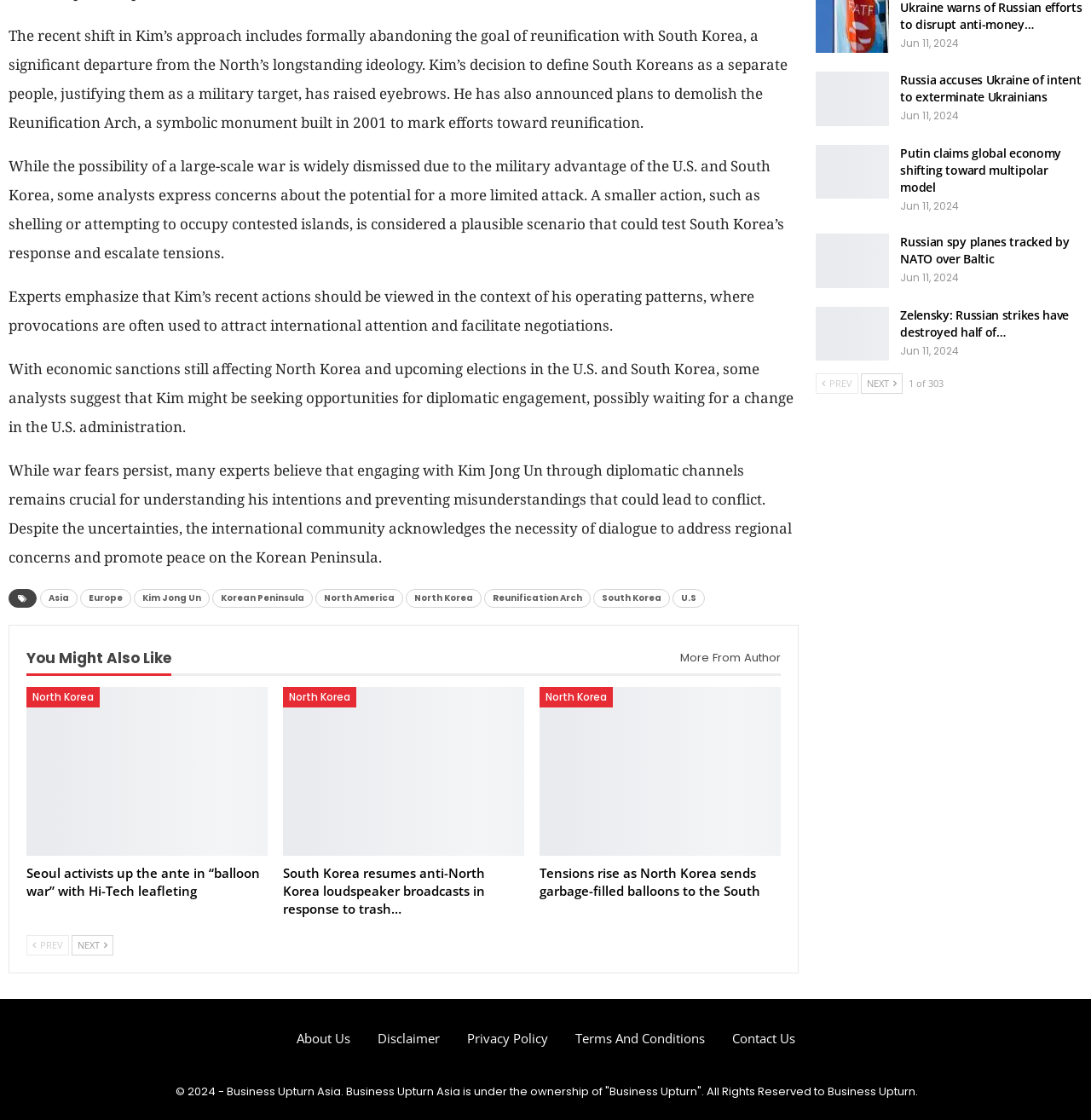Could you indicate the bounding box coordinates of the region to click in order to complete this instruction: "Read the article about North Korea".

[0.372, 0.526, 0.441, 0.542]